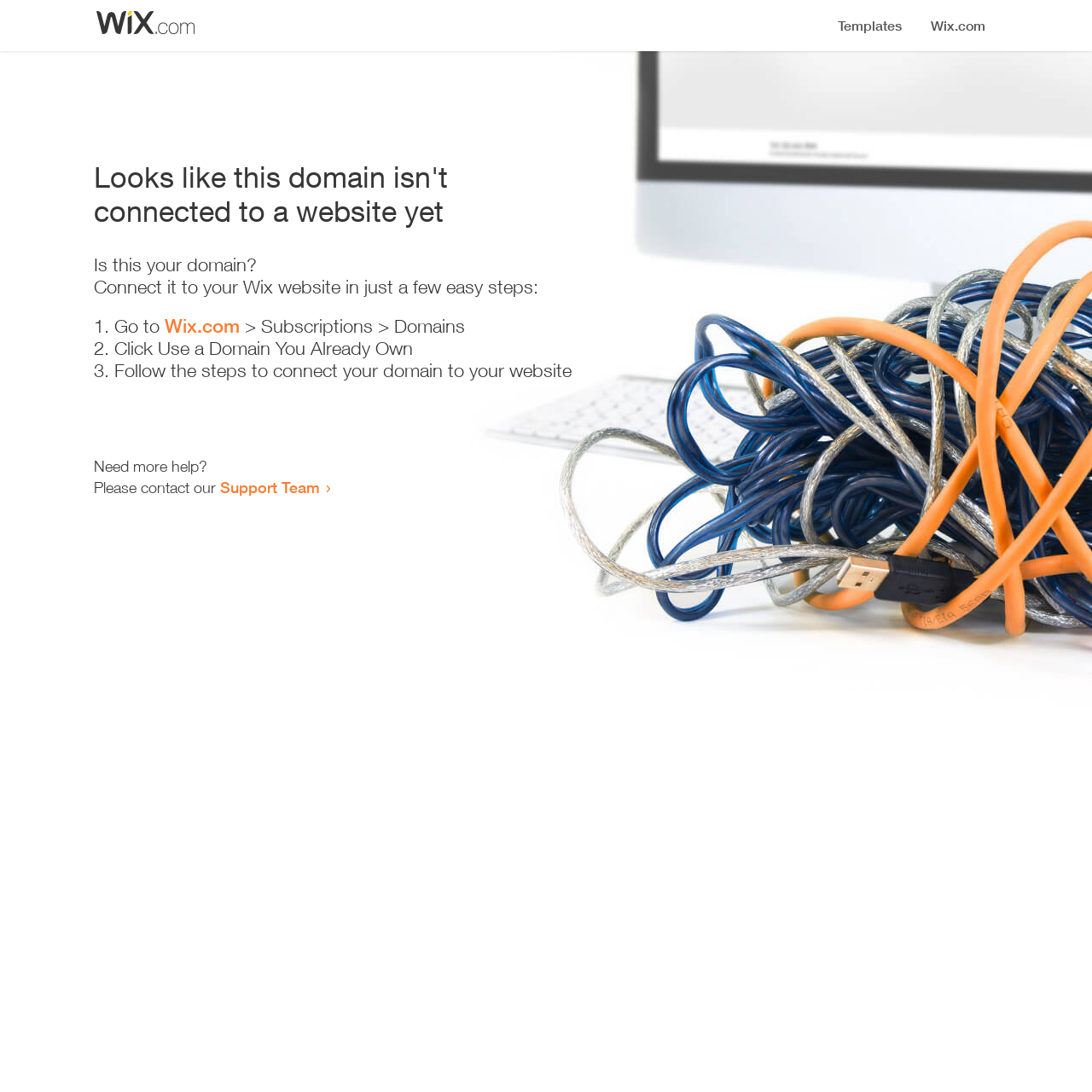Identify the bounding box for the given UI element using the description provided. Coordinates should be in the format (top-left x, top-left y, bottom-right x, bottom-right y) and must be between 0 and 1. Here is the description: Support Team

[0.202, 0.438, 0.293, 0.455]